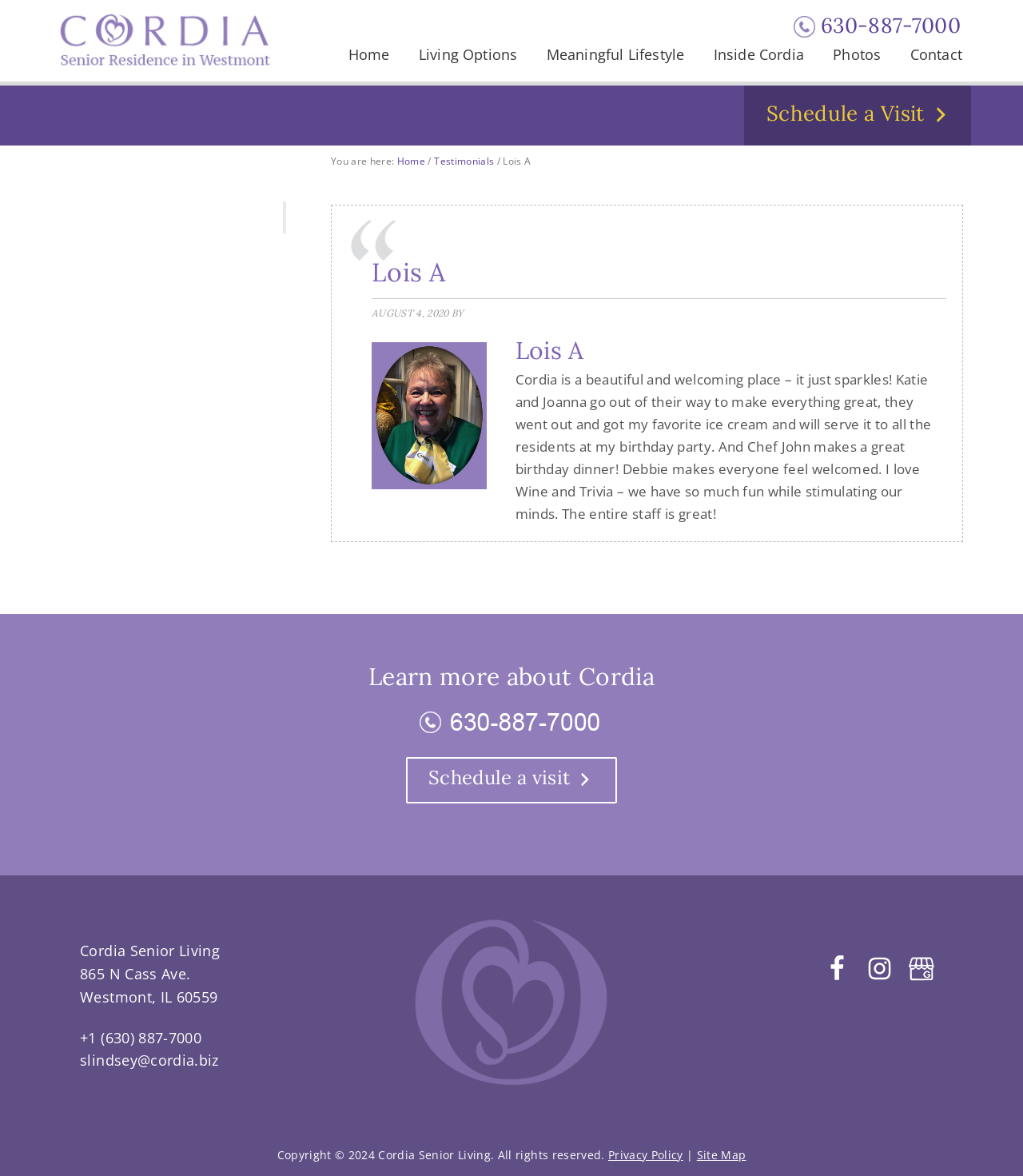Please identify the bounding box coordinates of the element I need to click to follow this instruction: "Call the phone number".

[0.319, 0.008, 0.953, 0.038]